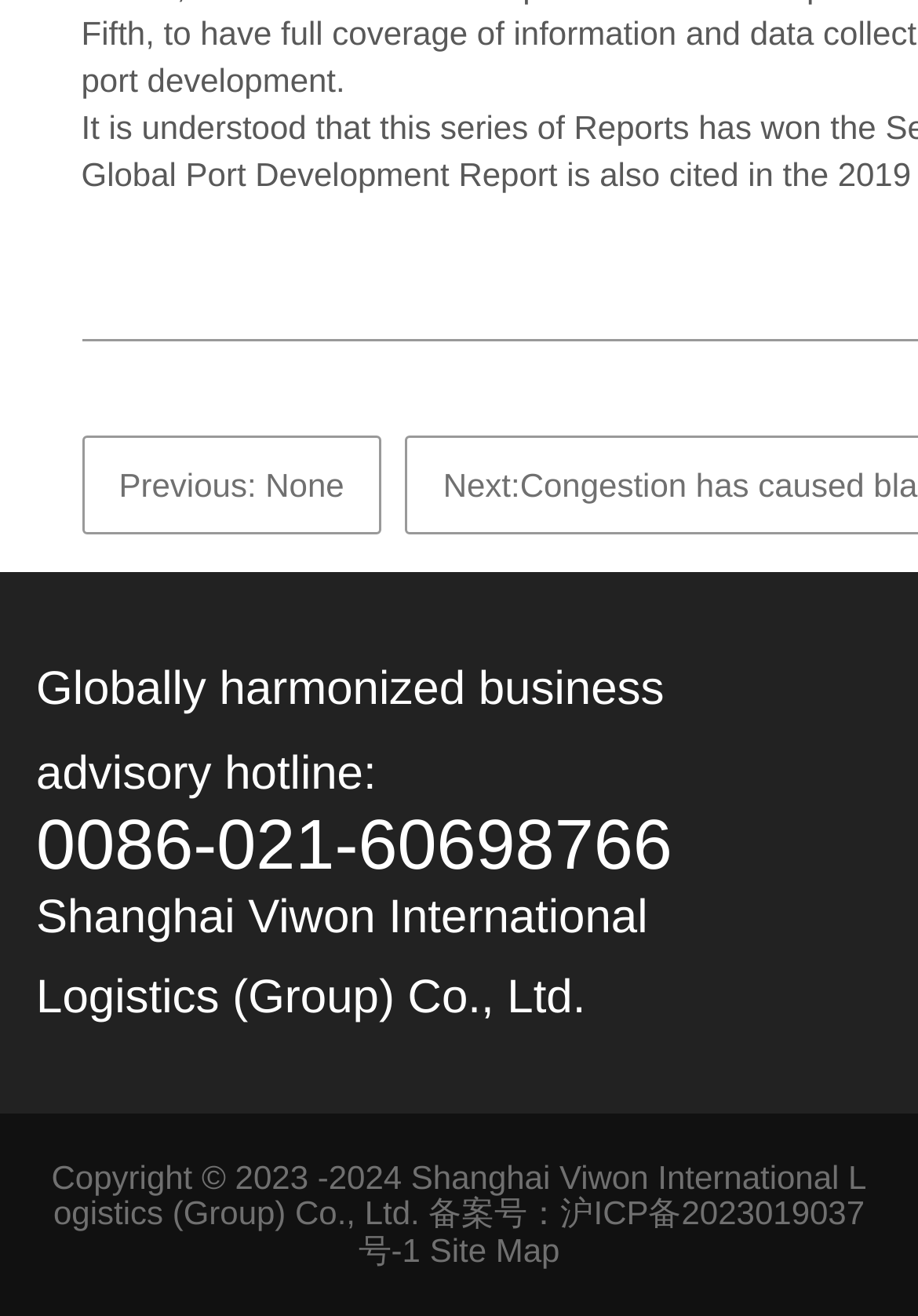Use one word or a short phrase to answer the question provided: 
What is the site map link?

Site Map